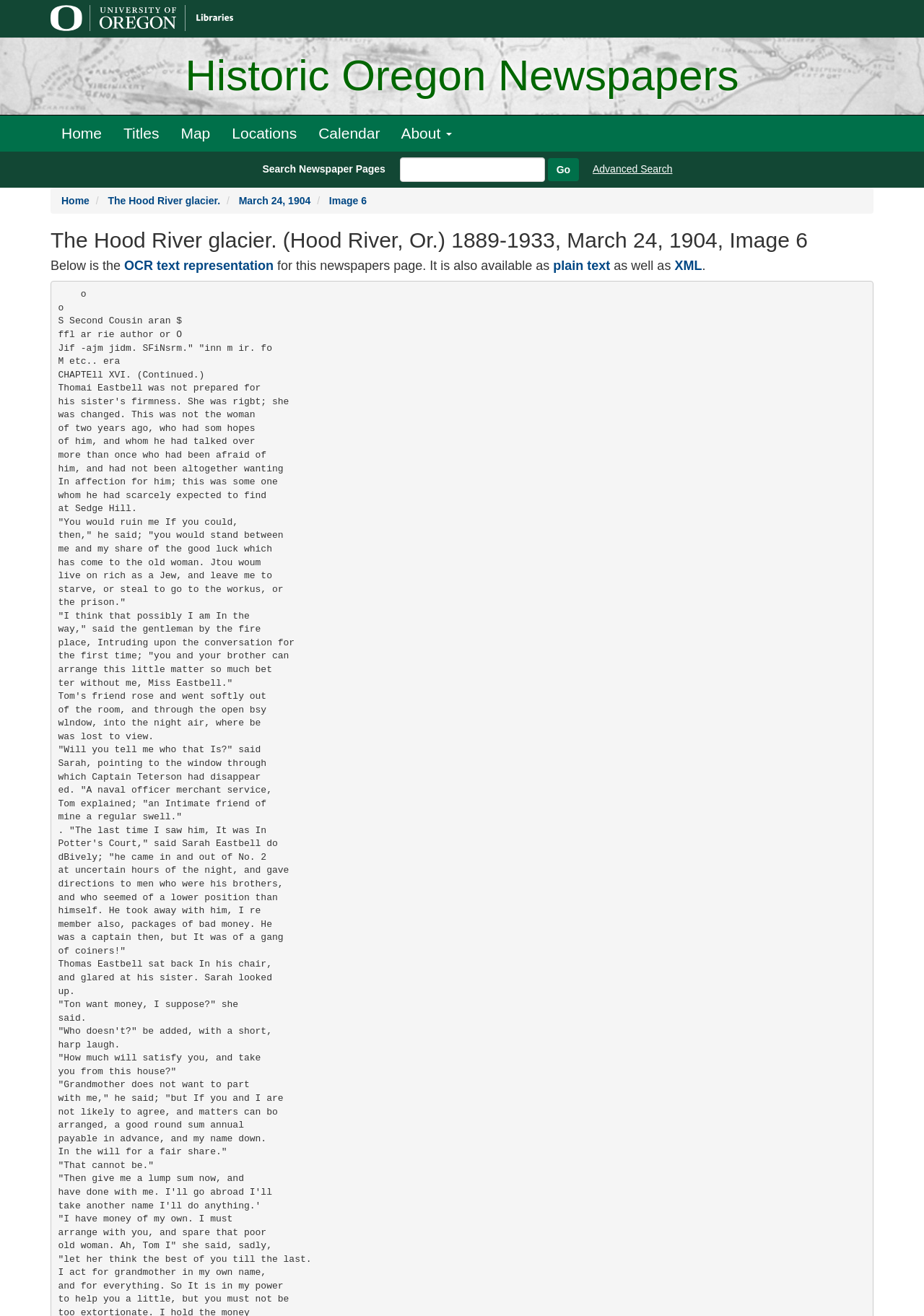Please extract and provide the main headline of the webpage.

Historic Oregon Newspapers